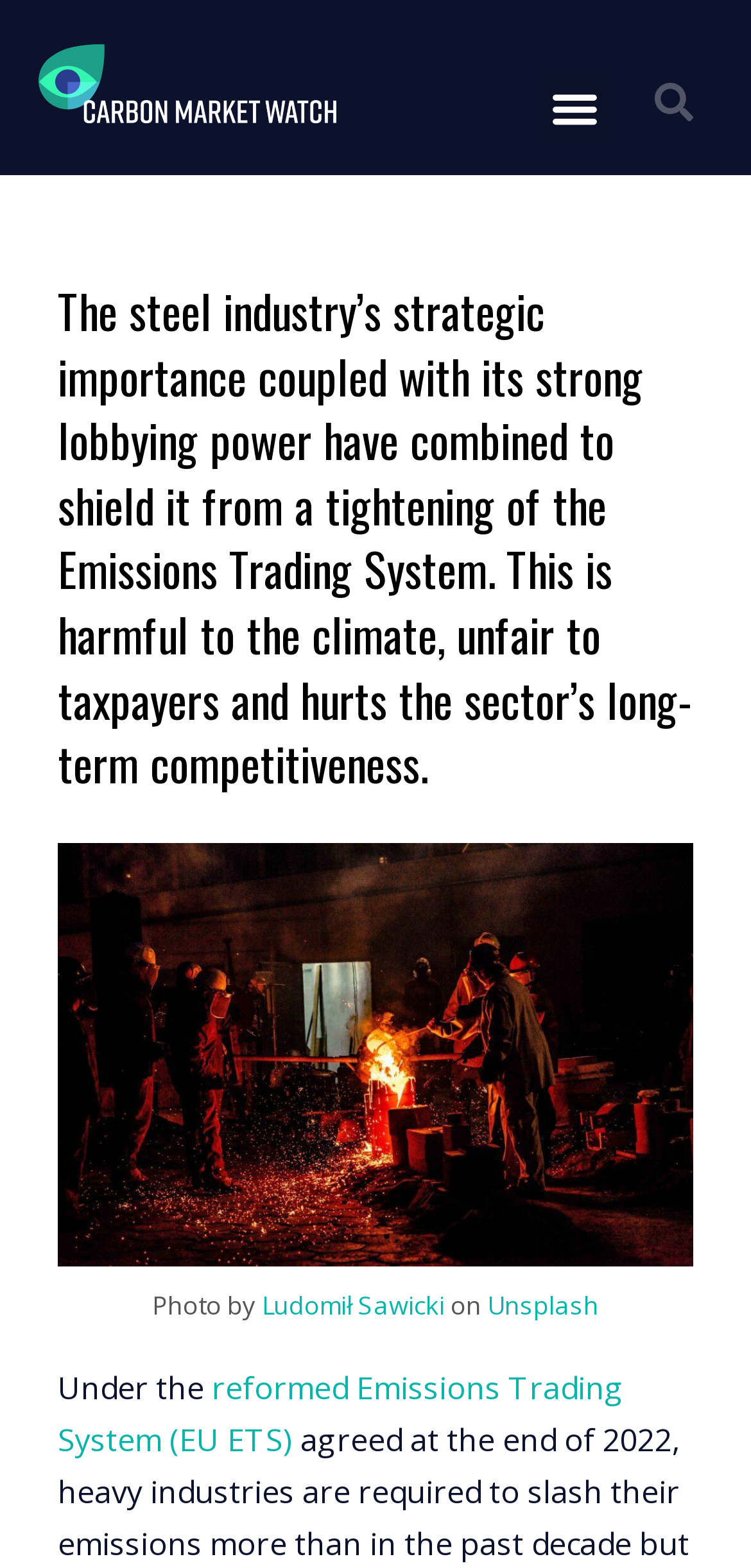Answer this question in one word or a short phrase: What is the purpose of the search button?

To search